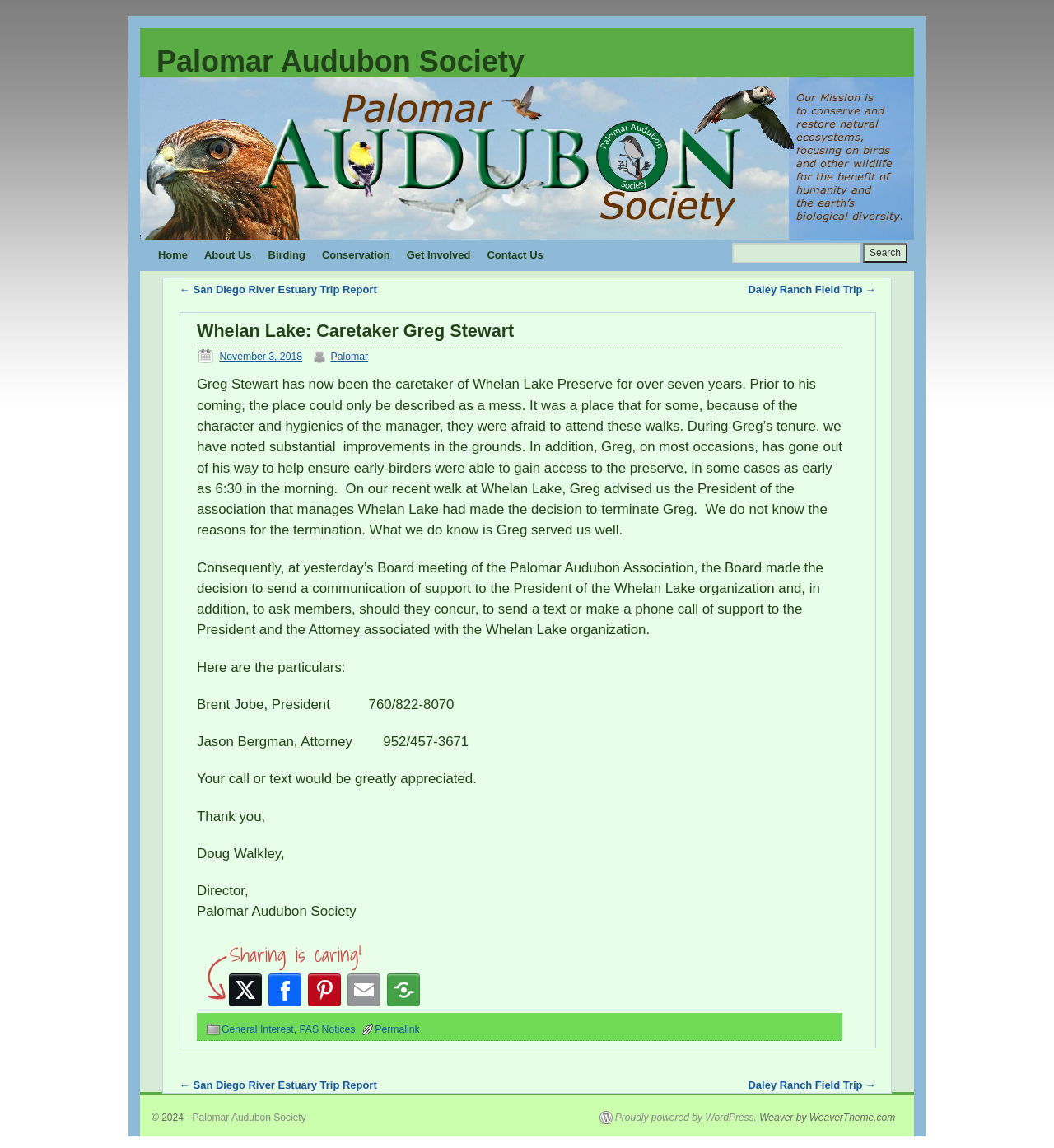What is the name of the organization?
Please answer using one word or phrase, based on the screenshot.

Palomar Audubon Society